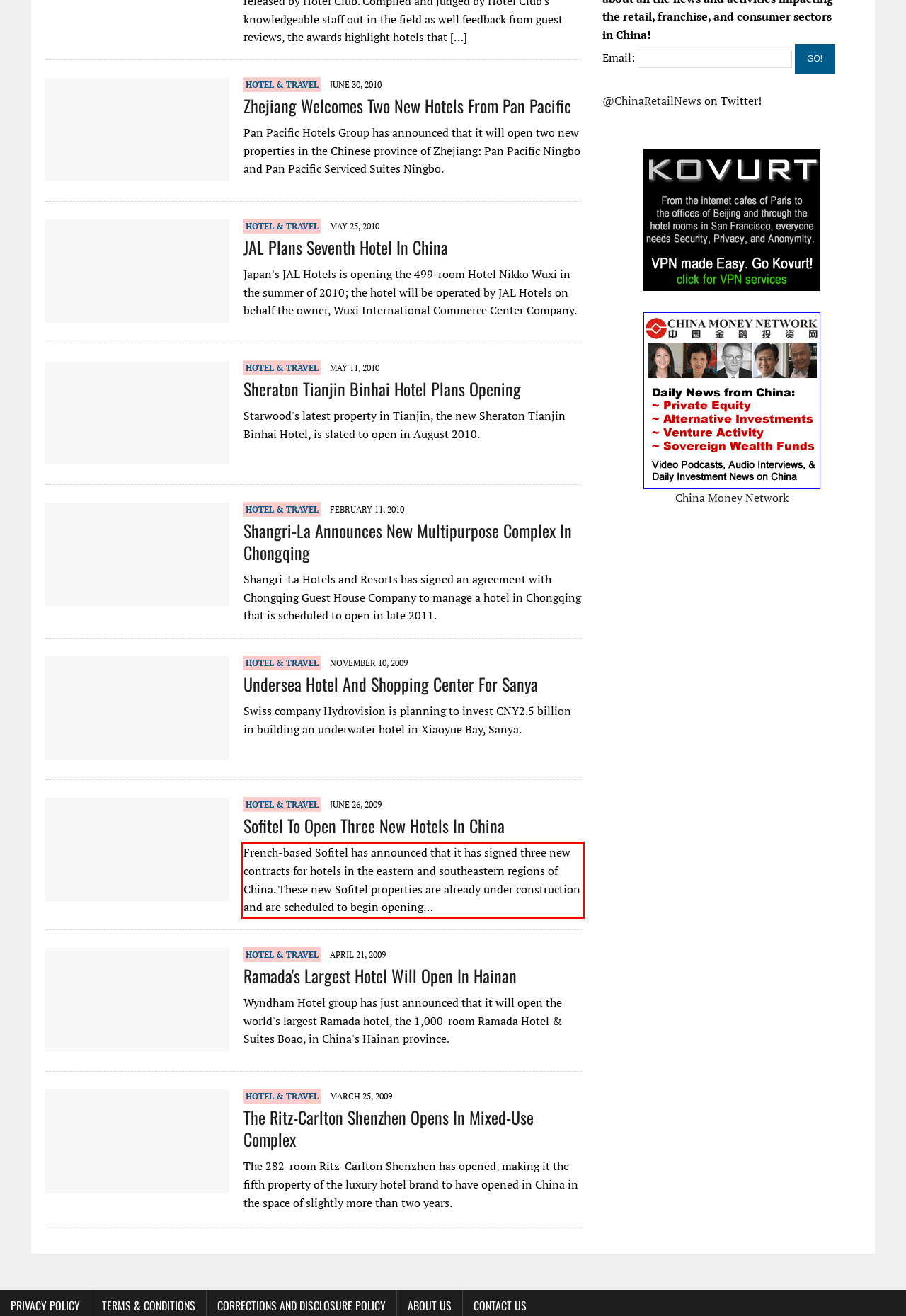You are provided with a screenshot of a webpage that includes a UI element enclosed in a red rectangle. Extract the text content inside this red rectangle.

French-based Sofitel has announced that it has signed three new contracts for hotels in the eastern and southeastern regions of China. These new Sofitel properties are already under construction and are scheduled to begin opening…